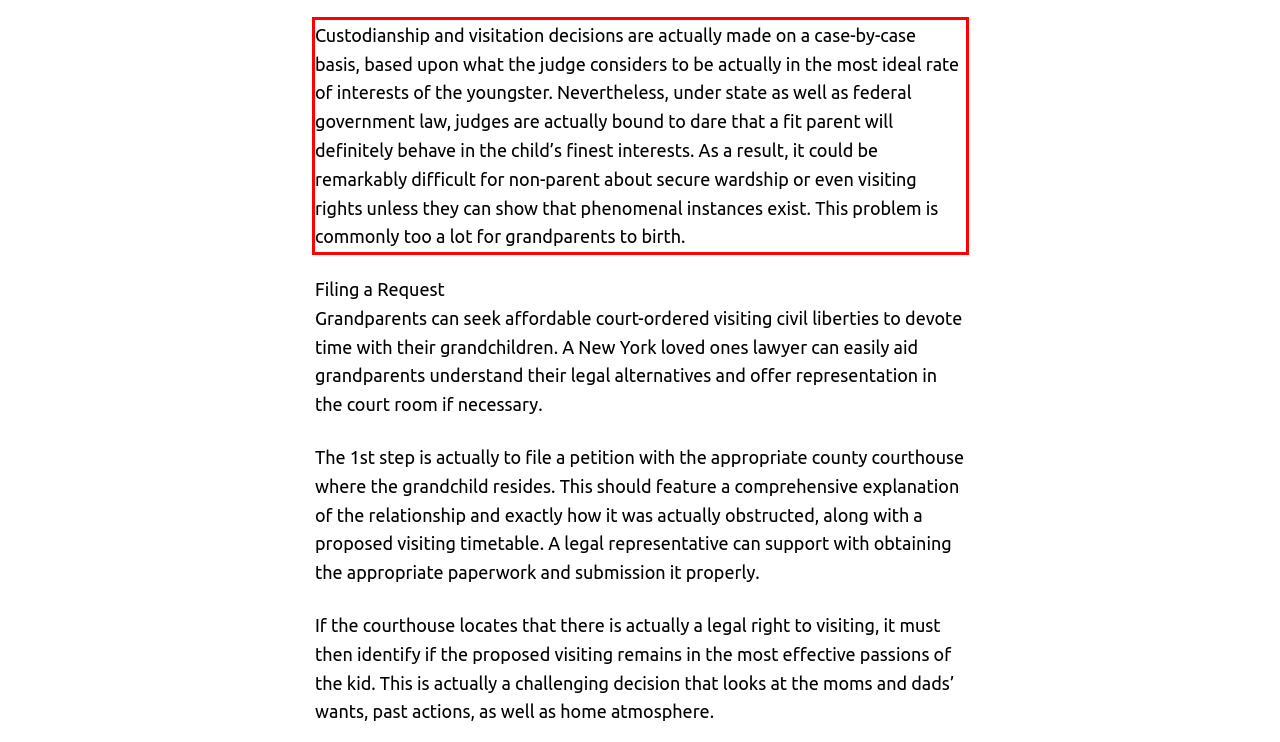Examine the webpage screenshot, find the red bounding box, and extract the text content within this marked area.

Custodianship and visitation decisions are actually made on a case-by-case basis, based upon what the judge considers to be actually in the most ideal rate of interests of the youngster. Nevertheless, under state as well as federal government law, judges are actually bound to dare that a fit parent will definitely behave in the child’s finest interests. As a result, it could be remarkably difficult for non-parent about secure wardship or even visiting rights unless they can show that phenomenal instances exist. This problem is commonly too a lot for grandparents to birth.